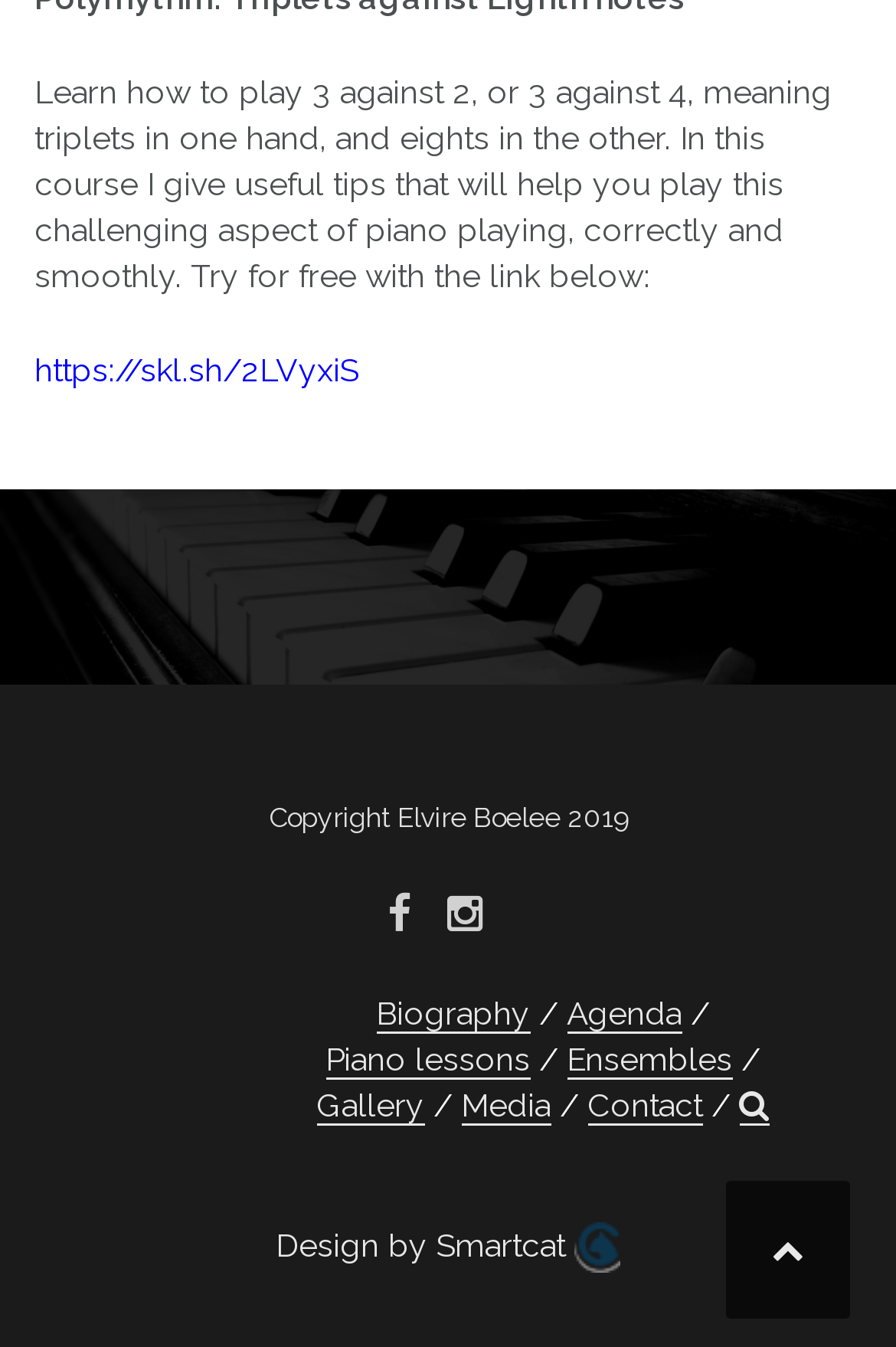Identify the bounding box coordinates for the UI element described as follows: Ensembles. Use the format (top-left x, top-left y, bottom-right x, bottom-right y) and ensure all values are floating point numbers between 0 and 1.

[0.632, 0.773, 0.817, 0.802]